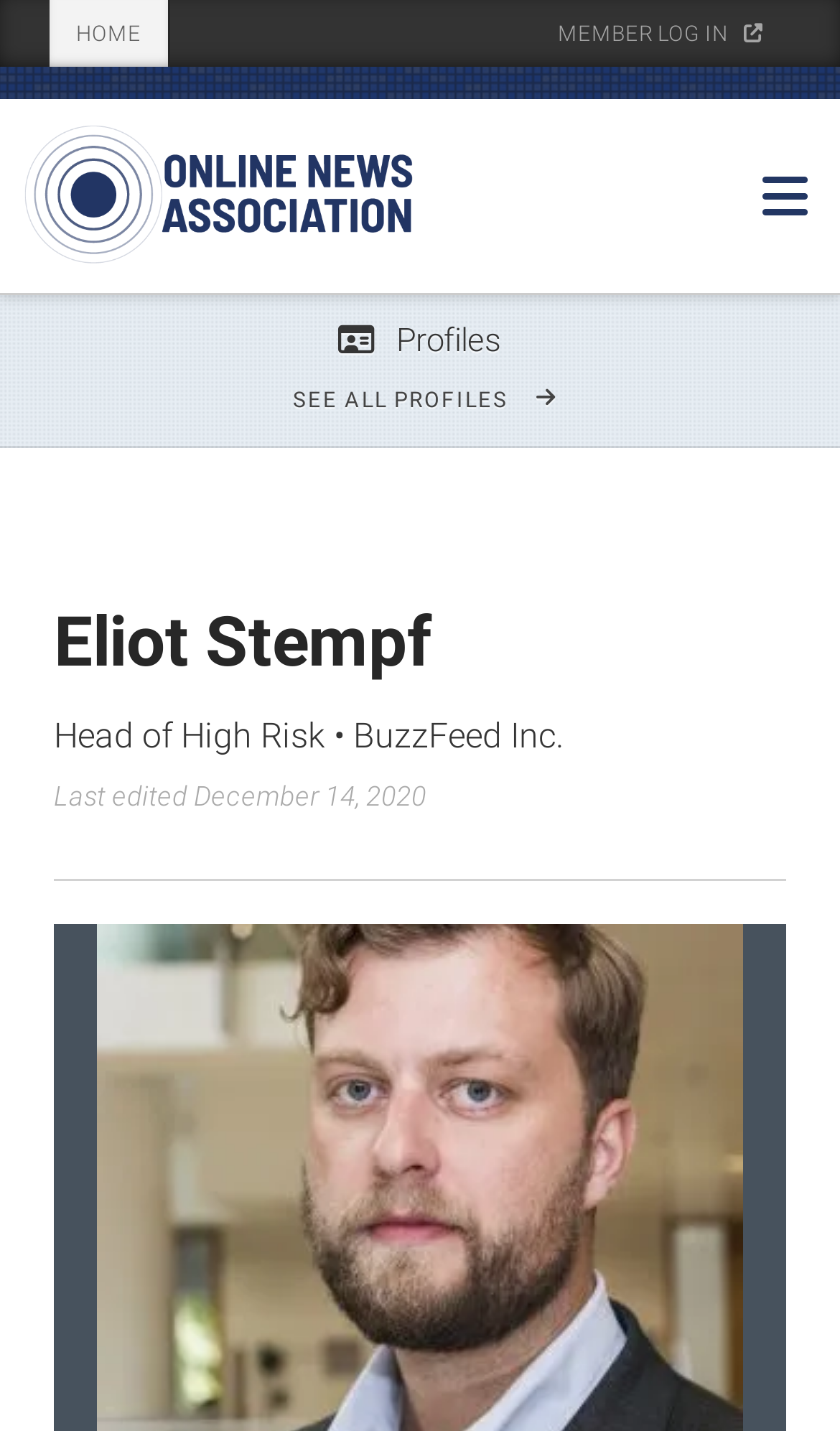Using the format (top-left x, top-left y, bottom-right x, bottom-right y), and given the element description, identify the bounding box coordinates within the screenshot: Home

[0.06, 0.0, 0.199, 0.047]